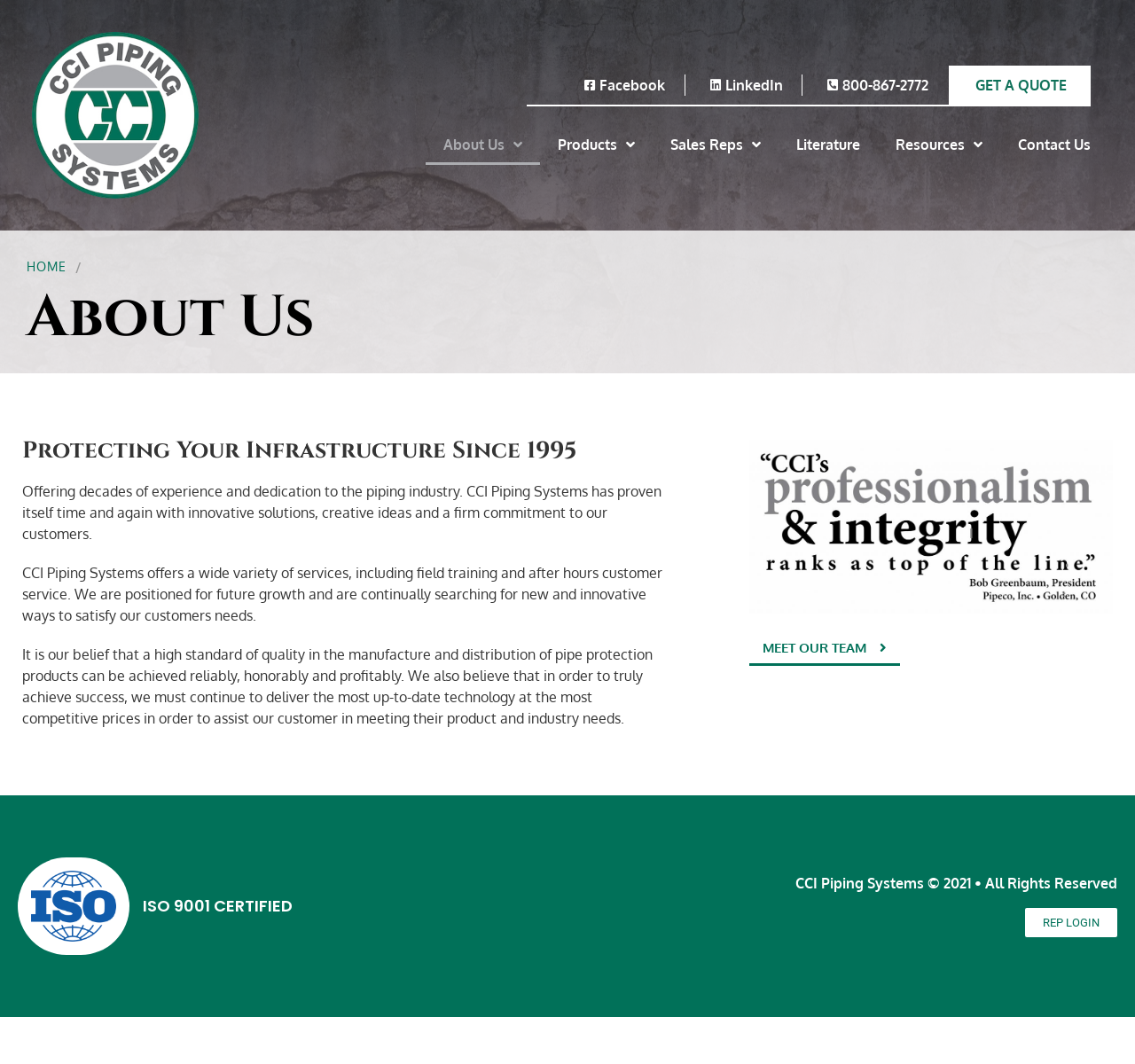Identify the bounding box coordinates for the UI element described by the following text: "Sales Reps". Provide the coordinates as four float numbers between 0 and 1, in the format [left, top, right, bottom].

[0.575, 0.117, 0.686, 0.155]